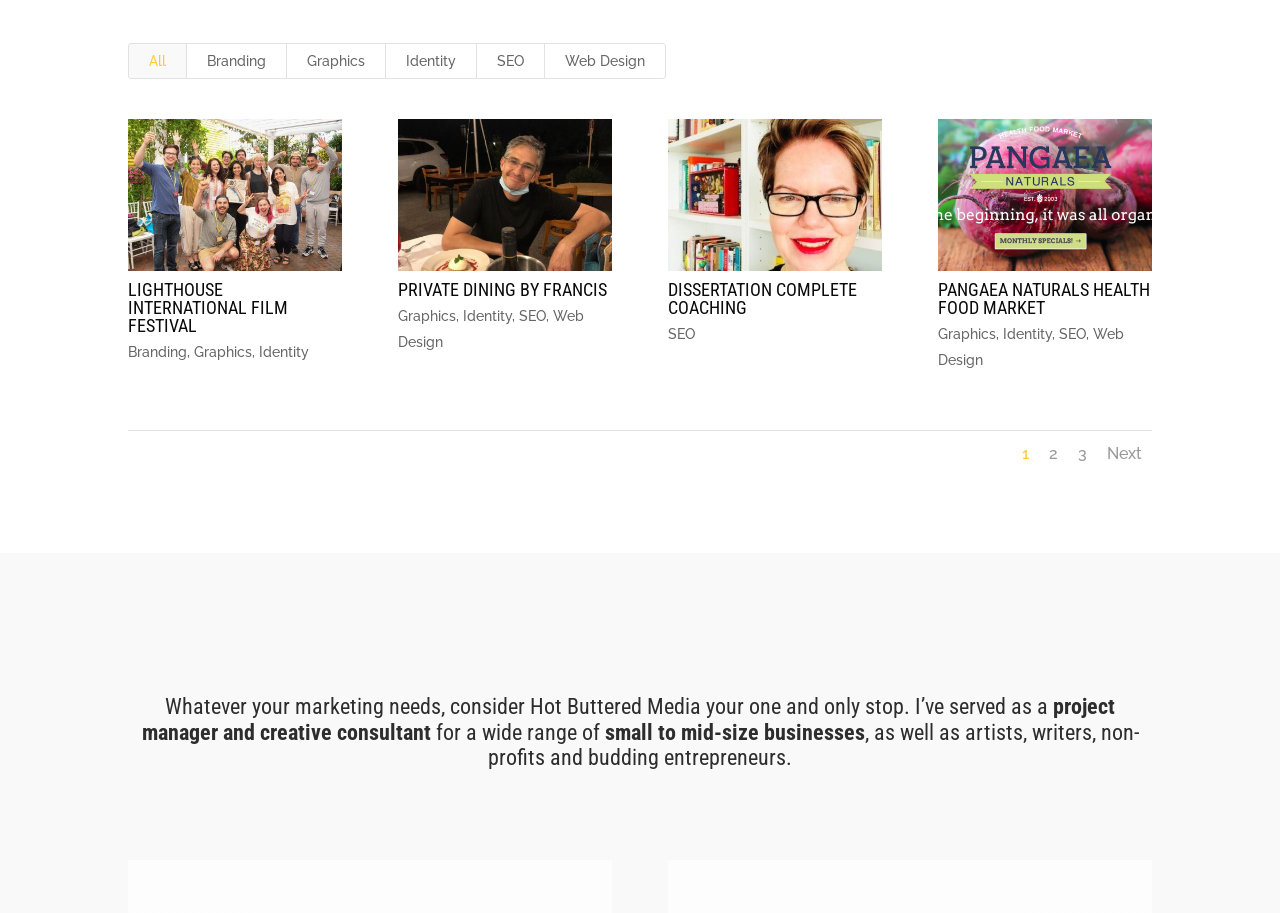Refer to the image and offer a detailed explanation in response to the question: How many projects are showcased?

There are four projects showcased on the webpage, each with an image, heading, and links to related services, such as graphics, identity, SEO, and web design.